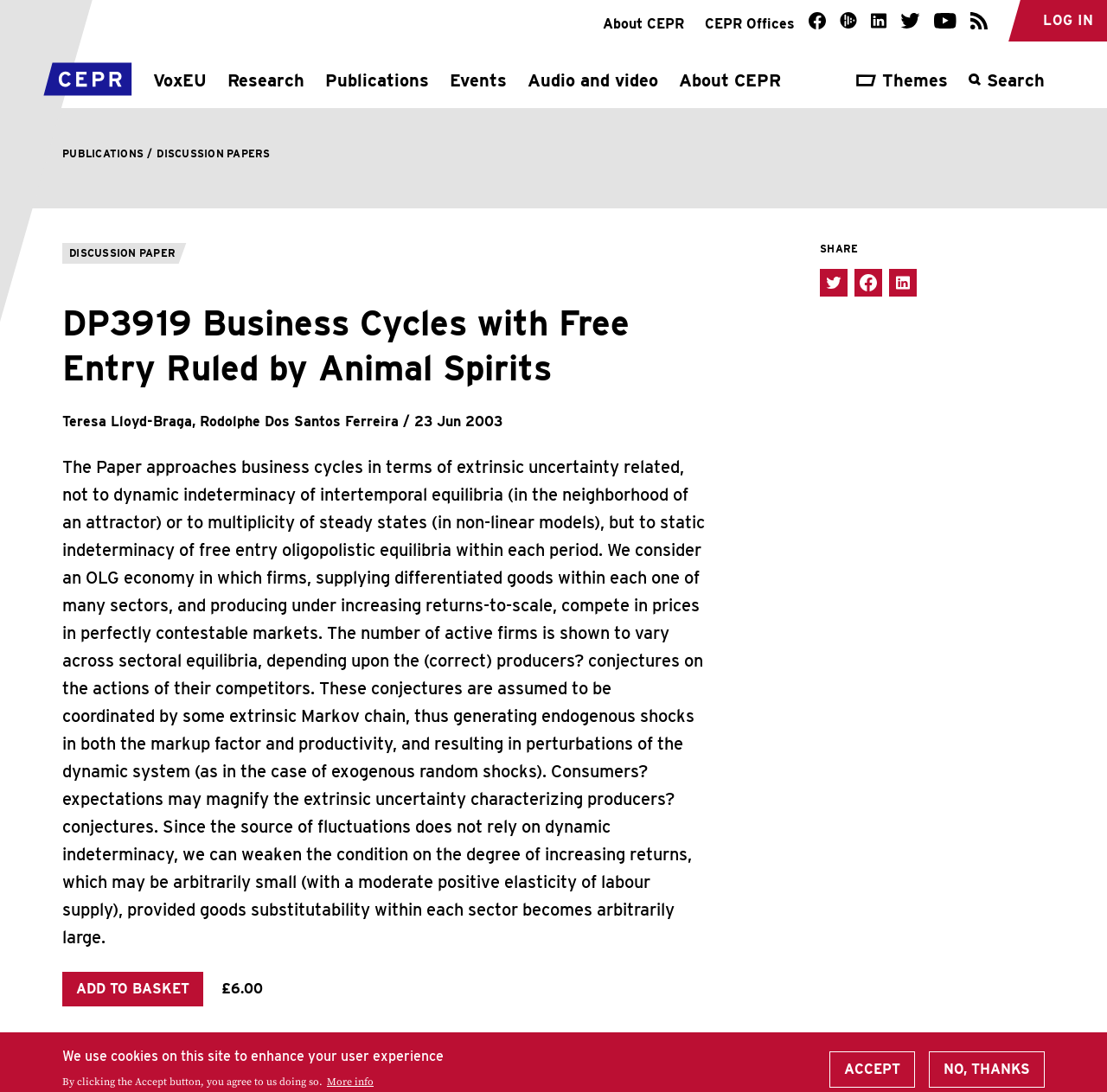What is the name of the research paper?
Carefully analyze the image and provide a thorough answer to the question.

I found the answer by looking at the heading element with the text 'DP3919 Business Cycles with Free Entry Ruled by Animal Spirits' which is a child of the 'Breadcrumb navigation' element.